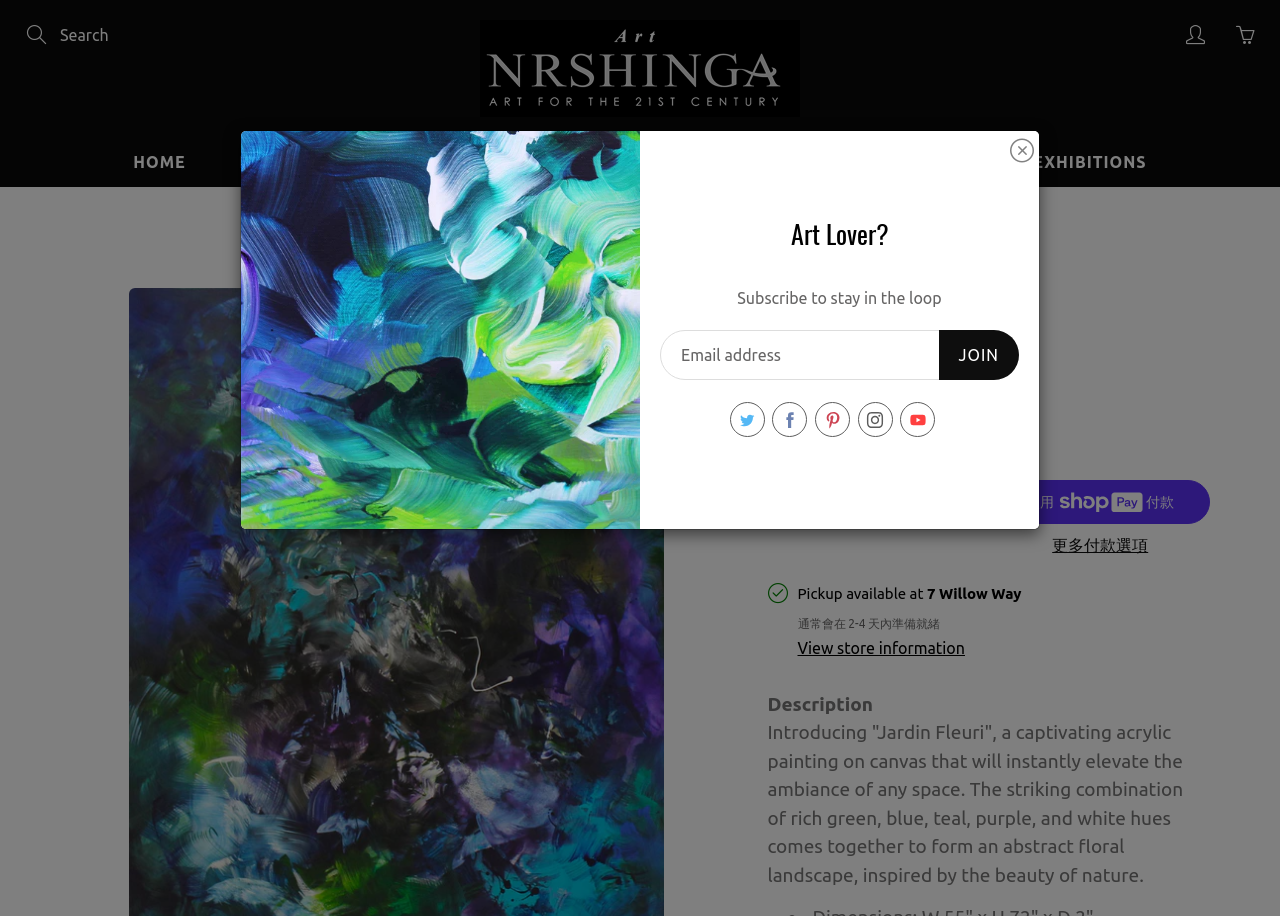Please answer the following question using a single word or phrase: 
What is the pickup location for the painting?

7 Willow Way